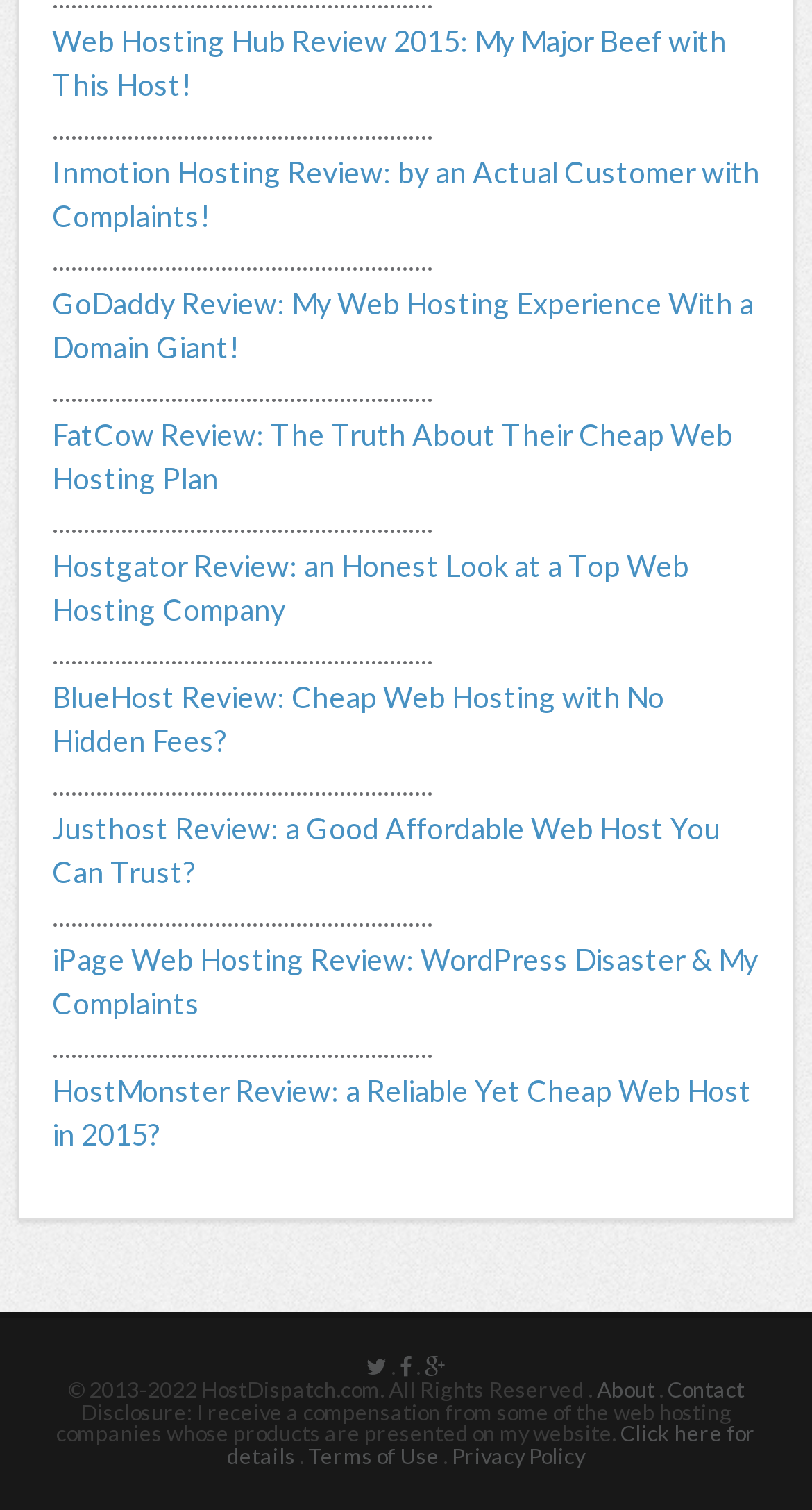Given the element description "Click here for details" in the screenshot, predict the bounding box coordinates of that UI element.

[0.279, 0.941, 0.931, 0.972]